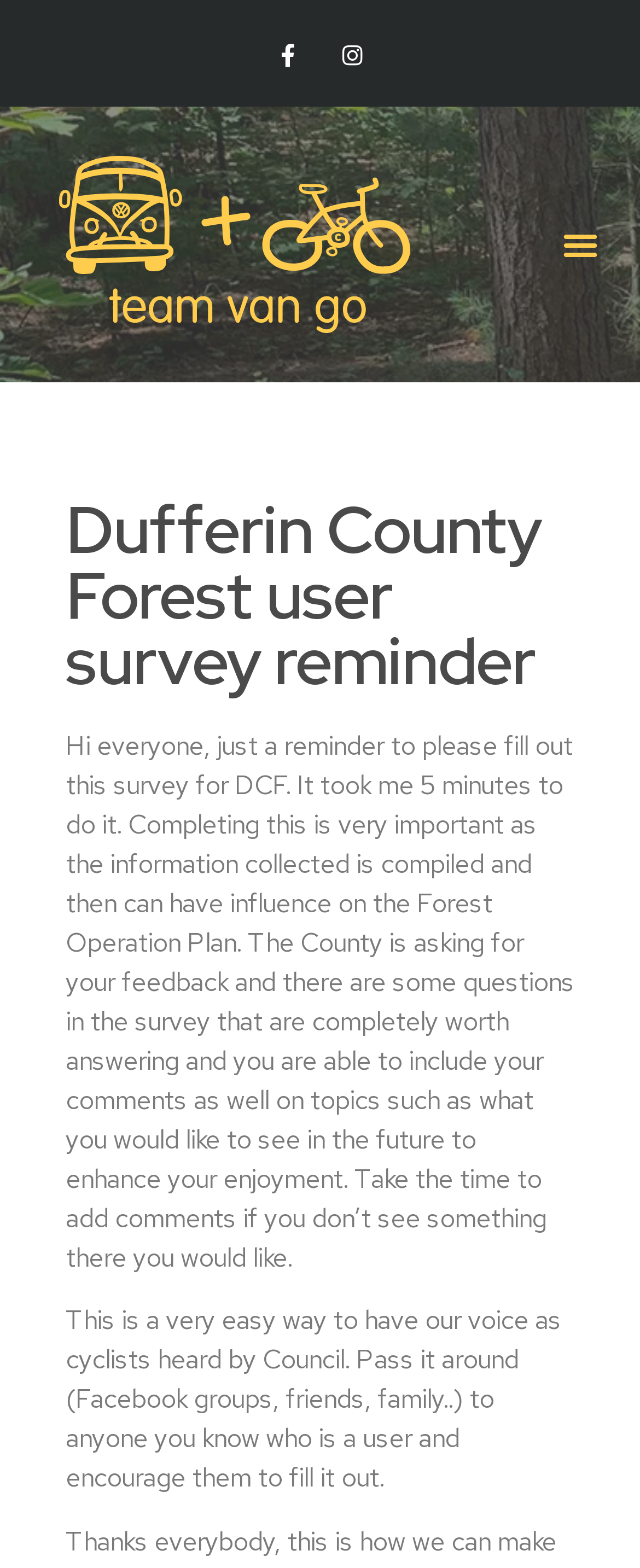What is encouraged to be done with the survey?
Analyze the screenshot and provide a detailed answer to the question.

The text encourages users to pass the survey around to others, including friends, family, and Facebook groups, in order to gather more feedback and opinions.